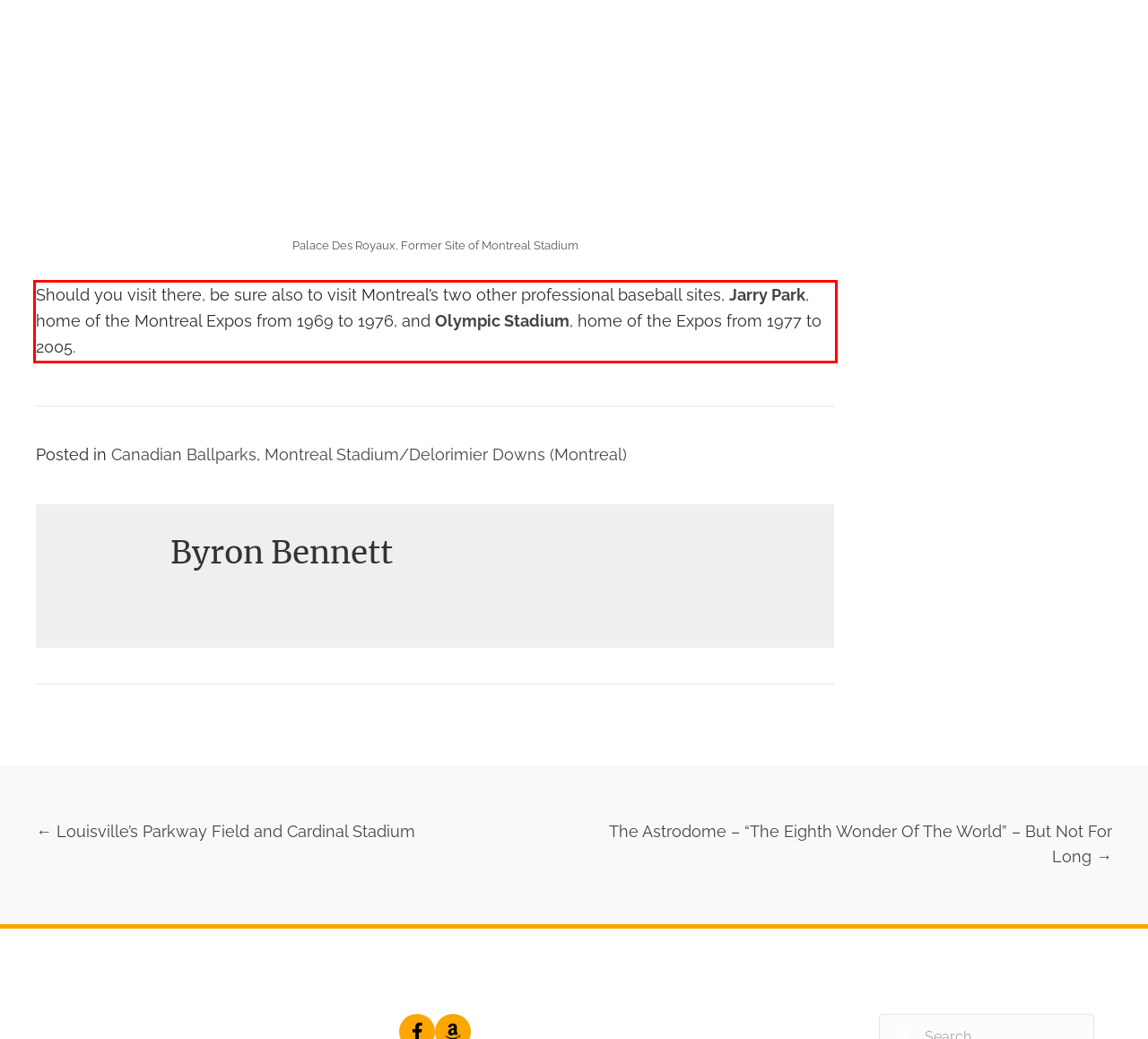Please analyze the screenshot of a webpage and extract the text content within the red bounding box using OCR.

Should you visit there, be sure also to visit Montreal’s two other professional baseball sites, Jarry Park, home of the Montreal Expos from 1969 to 1976, and Olympic Stadium, home of the Expos from 1977 to 2005.